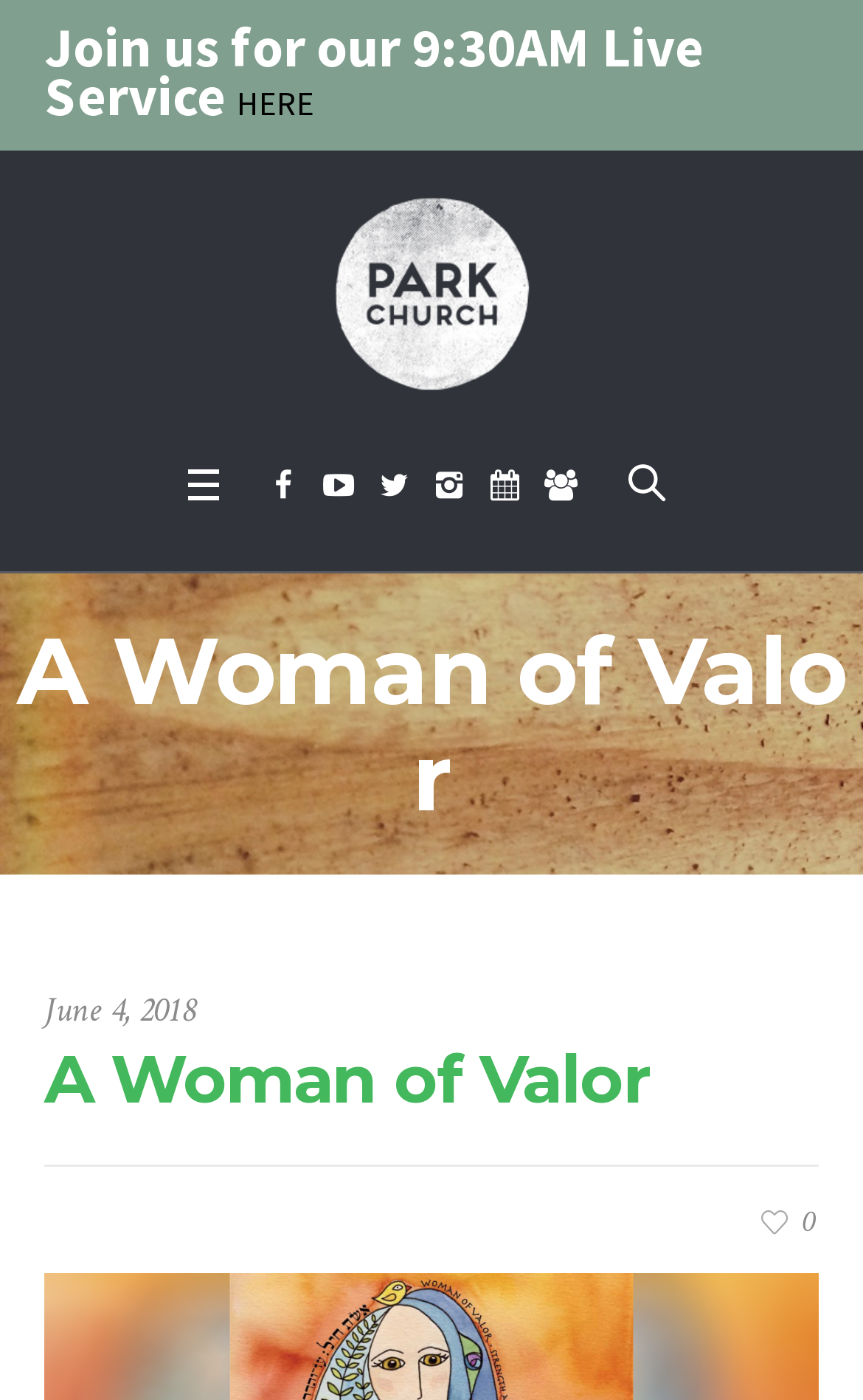Describe all significant elements and features of the webpage.

The webpage appears to be a church service webpage, specifically for Park Church. At the top, there is a prominent heading "A Woman of Valor" with a subheading "June 4, 2018" to the right of it. Below this heading, there is a call-to-action to "Join us for our 9:30AM Live Service" with a link to "HERE" next to it. 

To the right of the call-to-action, there is a link to "Park Church" with an accompanying image of the church's logo. Below this, there are several social media links, represented by icons, arranged horizontally across the page. 

Further down the page, there is a large heading "A Woman of Valor" again, which appears to be the title of a sermon or event. Below this, there is a section with a header, but the content is not specified. To the right of this section, there is a link with a share icon and a count of "0".